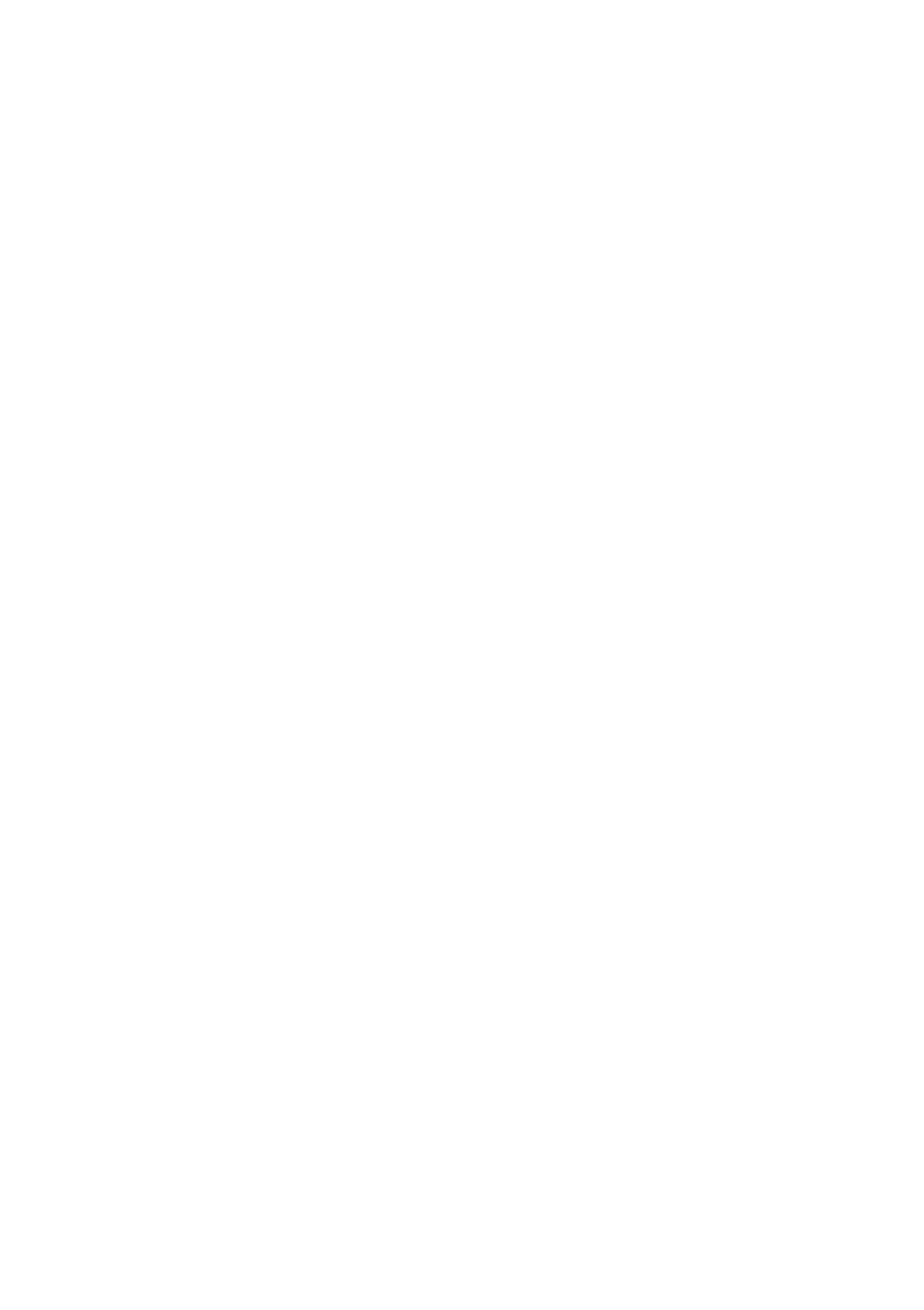Locate the bounding box of the user interface element based on this description: "alt="facebook logo" title="facebook logo"".

[0.064, 0.274, 0.162, 0.314]